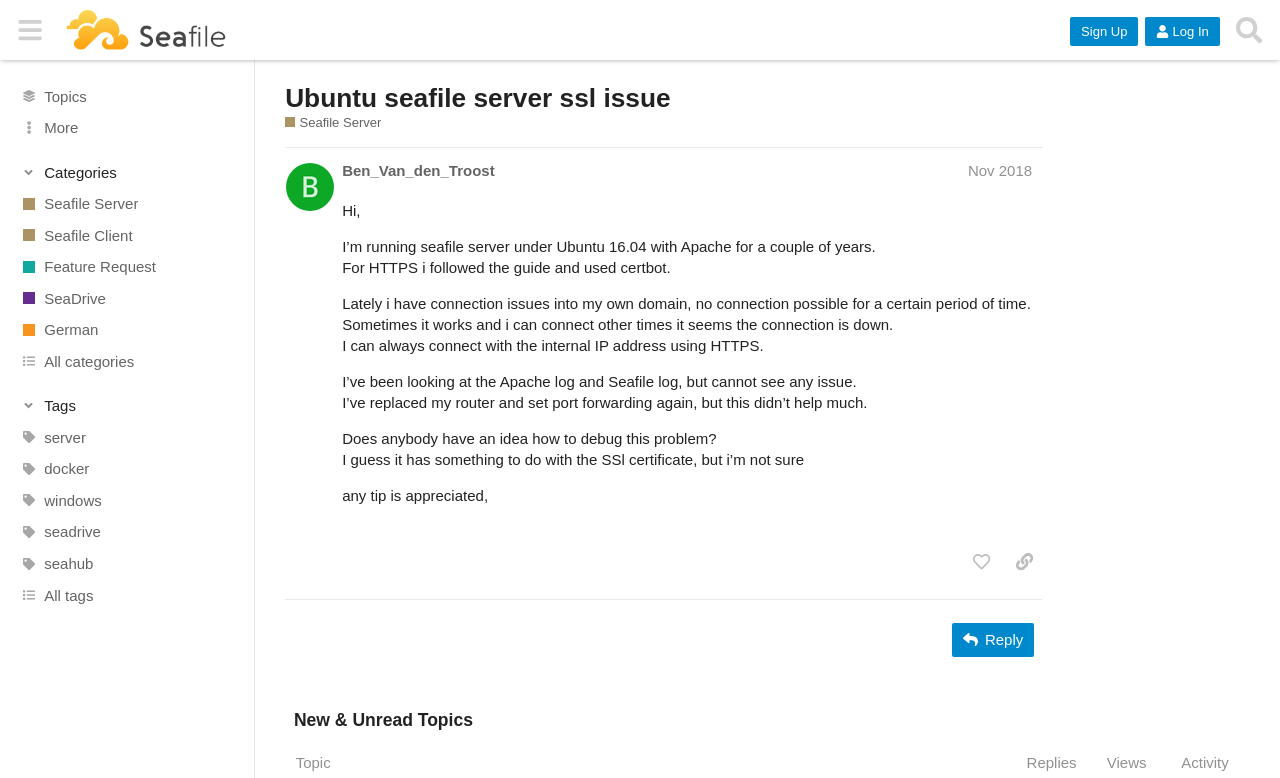What is the topic of the first post?
Carefully examine the image and provide a detailed answer to the question.

The first post is located in the main content area of the webpage and has a heading that says 'Ubuntu seafile server ssl issue'. This is the topic of the first post.